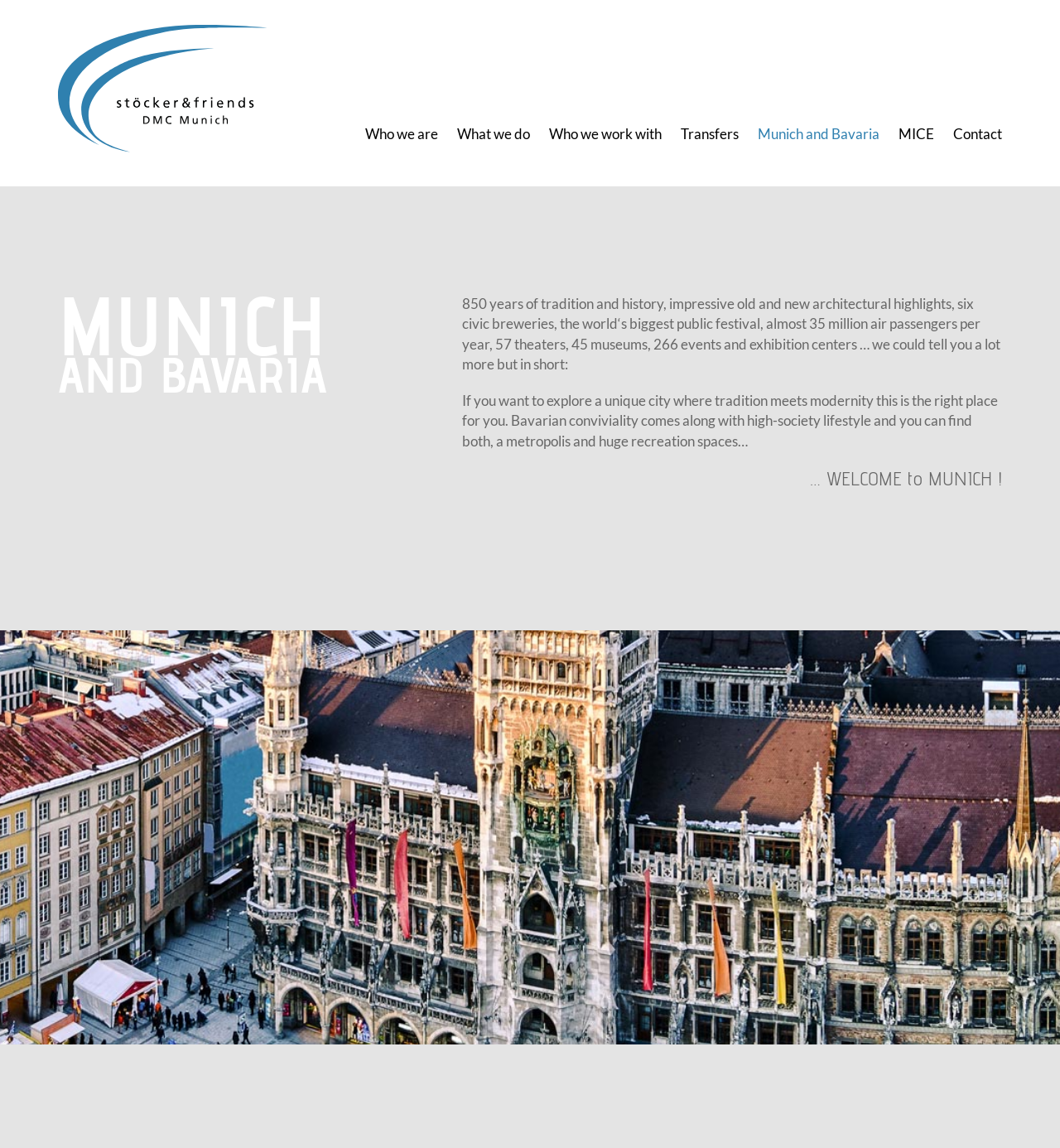Create an elaborate caption that covers all aspects of the webpage.

The webpage is about Munich and Bavaria, with a focus on DMC Munich. At the top, there is a prominent heading "DMC Munich" with a link to the same name. Below this, there are eight links arranged horizontally, including "Who we are", "What we do", "Who we work with", "Transfers", "Munich and Bavaria", "MICE", and "Contact". 

Further down, there are two headings "MUNICH" and "AND BAVARIA" placed side by side. Below these headings, there are two paragraphs of text. The first paragraph describes Munich's rich history, architecture, and cultural attractions. The second paragraph invites readers to explore the city, highlighting its unique blend of tradition and modernity. 

Following these paragraphs, there is a heading "… WELCOME to MUNICH!" in a larger font size. At the bottom of the page, there is a layout table that spans the entire width of the page, possibly containing more information or images, although the exact content is not specified.